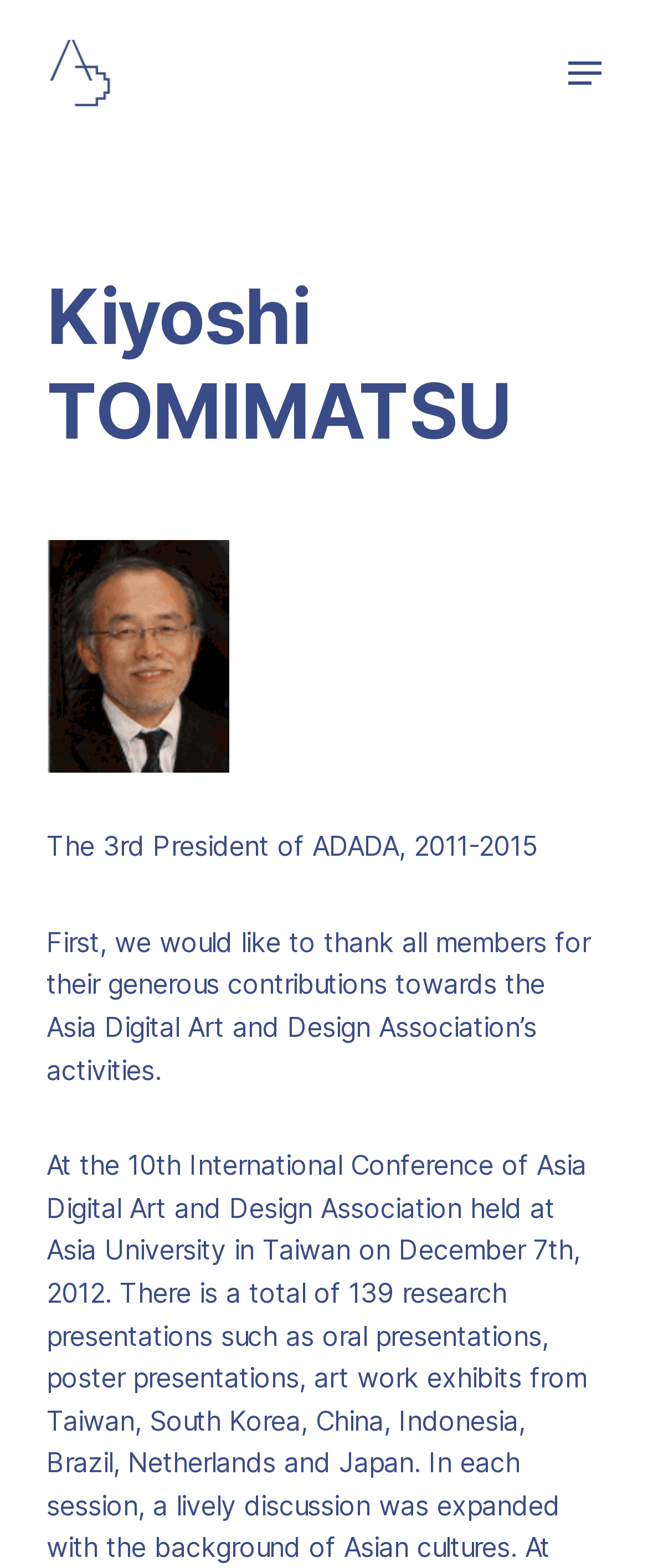What is the name of the person on this webpage?
Use the information from the image to give a detailed answer to the question.

I determined the answer by looking at the heading element on the webpage, which contains the text 'Kiyoshi TOMIMATSU'. This suggests that the webpage is about this person.